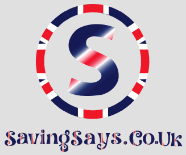Answer the question in a single word or phrase:
What is the purpose of the website?

To provide deals and discounts